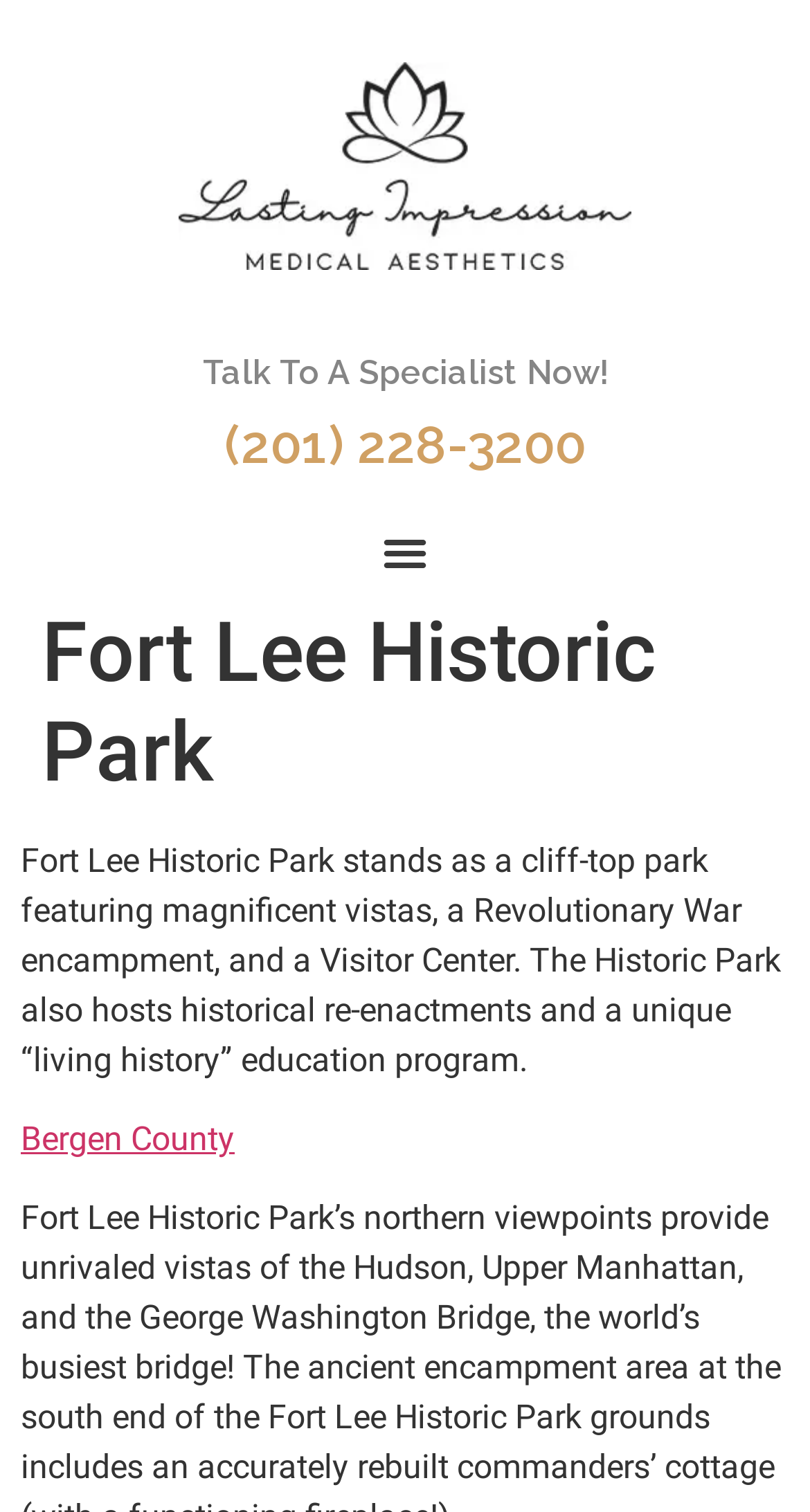What type of education program does the park offer?
Based on the image, please offer an in-depth response to the question.

I found the answer by looking at the paragraph describing the park, which mentions that the park offers a unique 'living history' education program, indicating that it is a type of education program offered by the park.